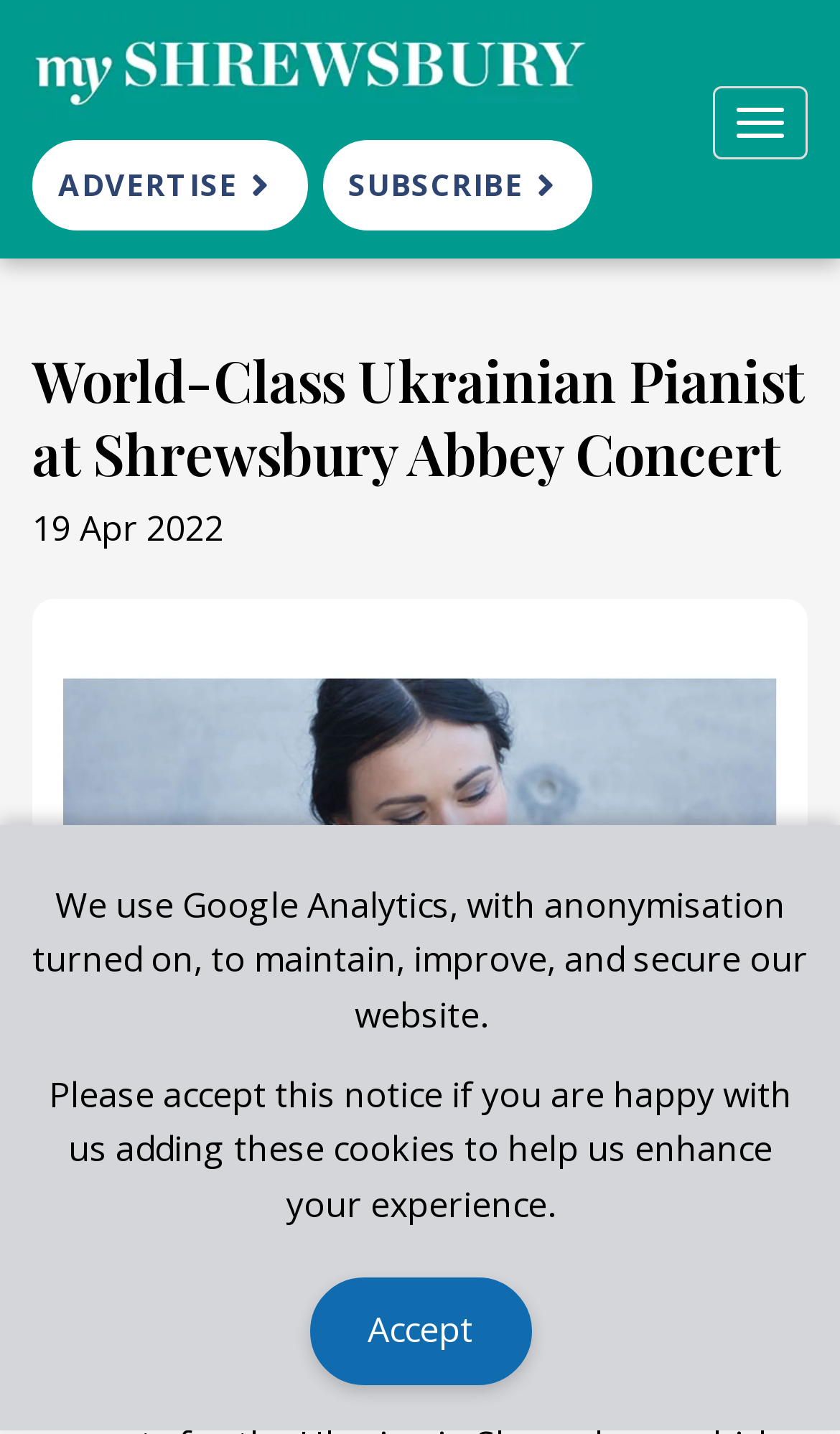Create a detailed description of the webpage's content and layout.

The webpage appears to be an event promotion page, specifically for a concert by Ukrainian pianist Dinara Klinton at Shrewsbury Abbey. 

At the top left of the page, there is a link to "My Shrewsbury" accompanied by an image with the same name. Next to it, there are two more links, "ADVERTISE" and "SUBSCRIBE", positioned horizontally. 

On the top right, there is a button to "Toggle navigation". Below this button, the title "World-Class Ukrainian Pianist at Shrewsbury Abbey Concert" is prominently displayed, followed by the date "19 Apr 2022". 

A large image related to the concert takes up most of the page's width, situated below the title and date. 

At the bottom of the page, there is a notice about the website's use of Google Analytics, explaining that it is used to maintain and improve the website. This notice is accompanied by a request to accept cookies to enhance the user's experience, with an "Accept" button provided.